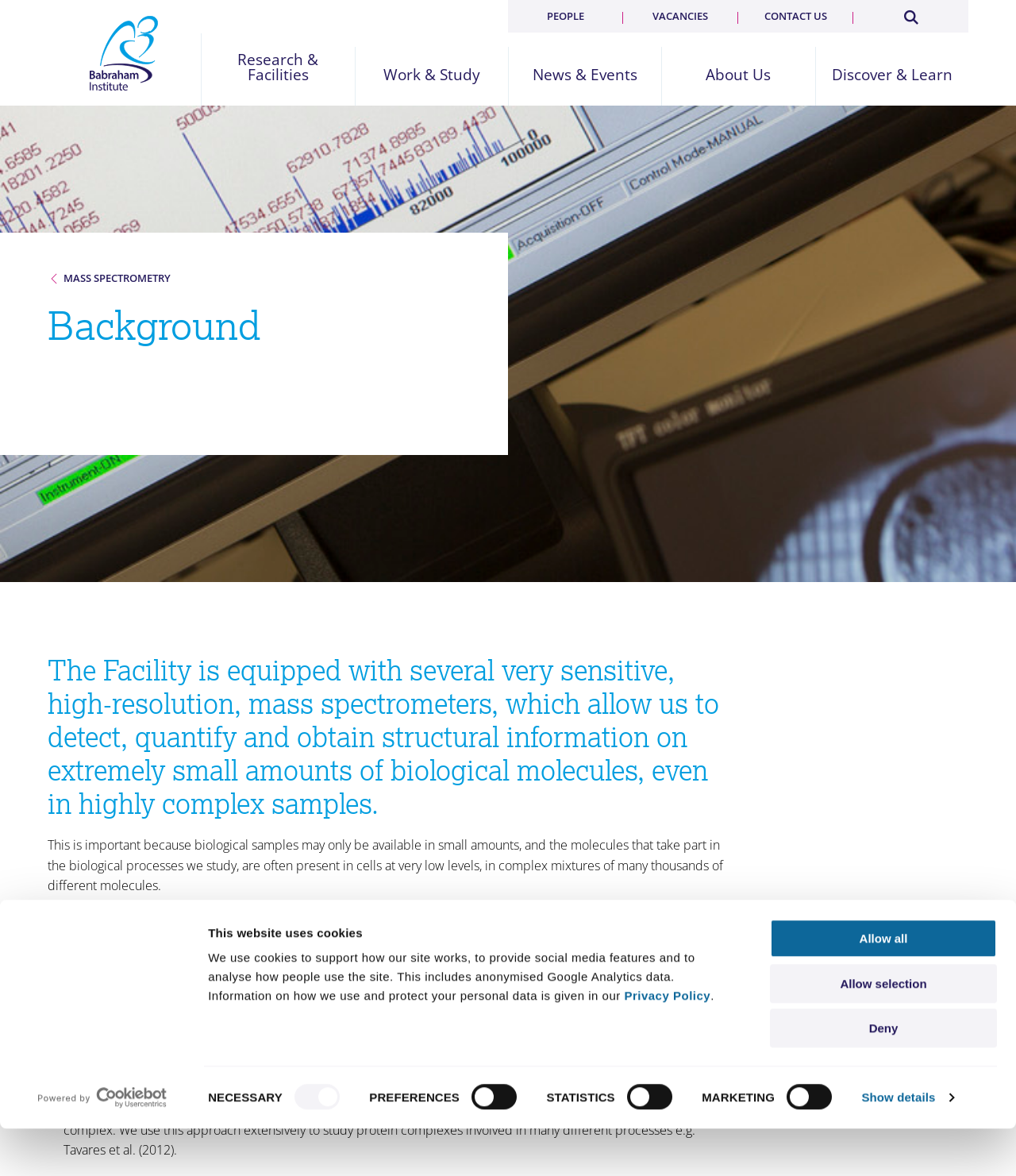Pinpoint the bounding box coordinates of the area that must be clicked to complete this instruction: "Click the logo to open in a new window".

[0.032, 0.828, 0.169, 0.848]